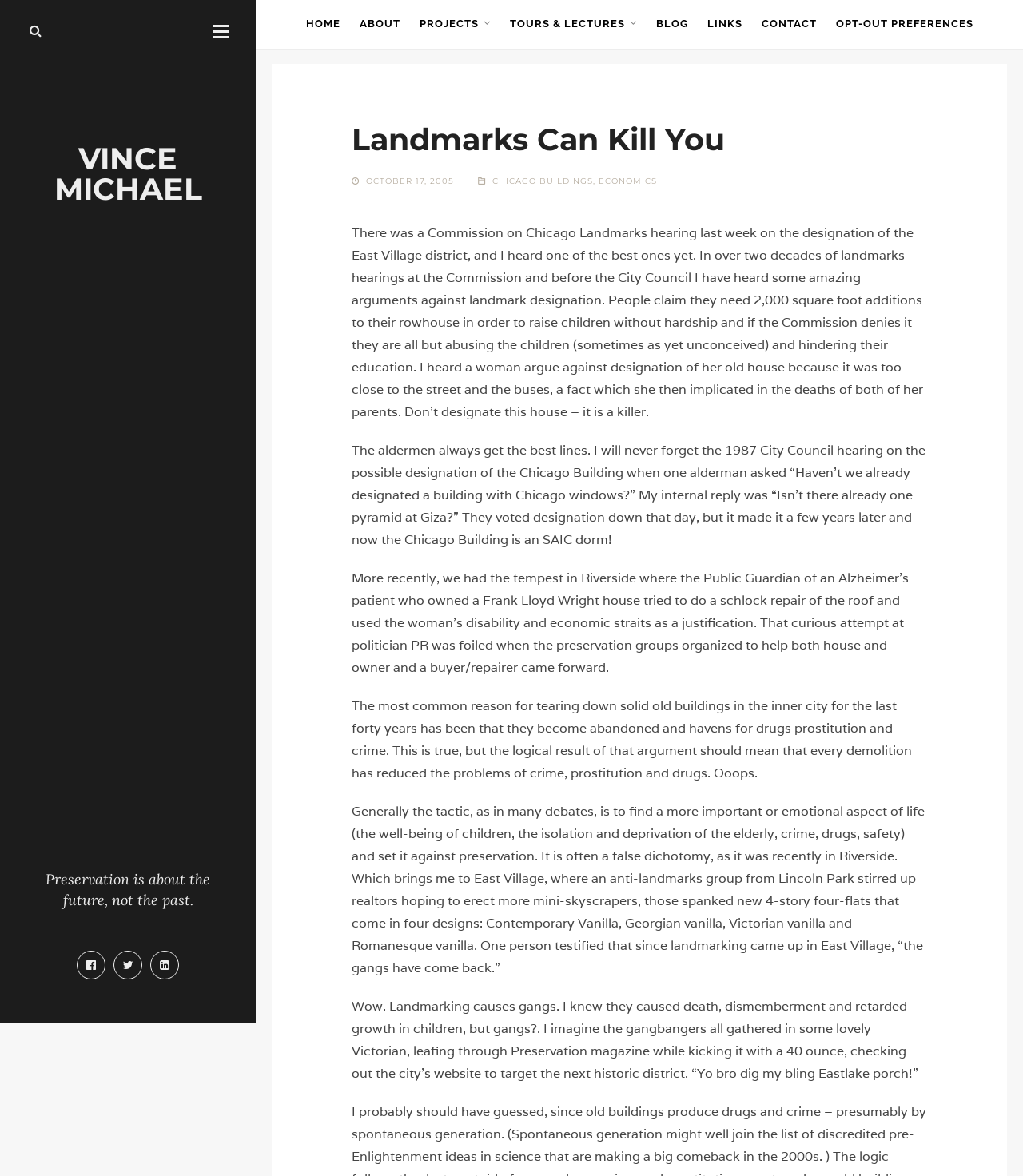Offer a detailed account of what is visible on the webpage.

The webpage is a blog post titled "Landmarks Can Kill You" by Vince Michael. At the top, there is a heading with the author's name, "VINCE MICHAEL", and a link to the same. Below this, there is a small icon and a heading that reads "Preservation is about the future, not the past." 

On the top-right corner, there are three small icons, and a button to toggle the sidebar menu. The sidebar menu contains links to various sections of the website, including "HOME", "ABOUT", "PROJECTS", "TOURS & LECTURES", "BLOG", "LINKS", "CONTACT", and "OPT-OUT PREFERENCES". 

The main content of the blog post is divided into five paragraphs. The first paragraph discusses a Commission on Chicago Landmarks hearing about the designation of the East Village district. The author shares their experience of hearing one of the best arguments against landmark designation. 

The subsequent paragraphs share more anecdotes and arguments against landmark designation, including claims that it hinders the education of children, causes the death of parents, and even attracts gangs. The author sarcastically responds to these claims, highlighting the flaws in the arguments. 

Throughout the blog post, there are no images, but there are several links to other pages or websites, including "CHICAGO BUILDINGS" and "ECONOMICS". The text is well-structured, with clear headings and paragraphs, making it easy to follow the author's narrative.